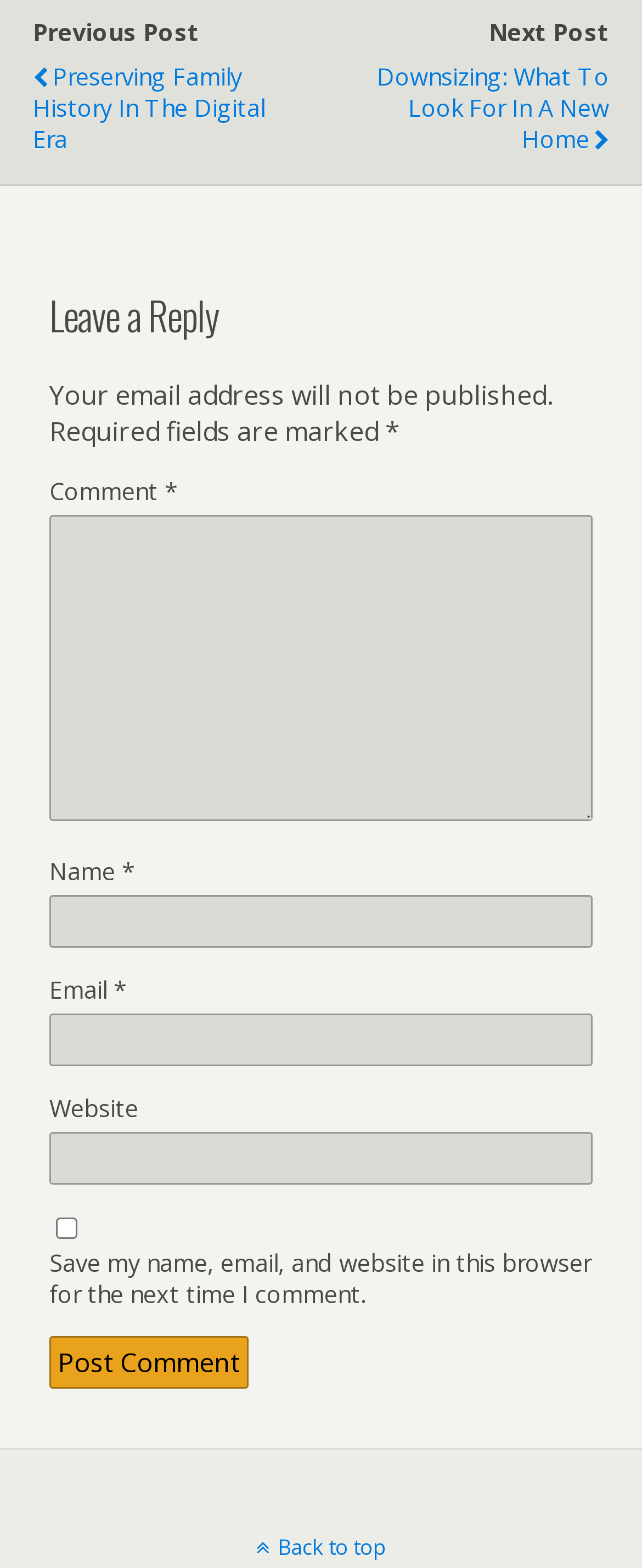How many text boxes are required to leave a reply?
Kindly answer the question with as much detail as you can.

I counted the number of required text boxes by looking at the form elements with the 'required' attribute set to 'True'. There are three required text boxes: 'Comment', 'Name', and 'Email'.